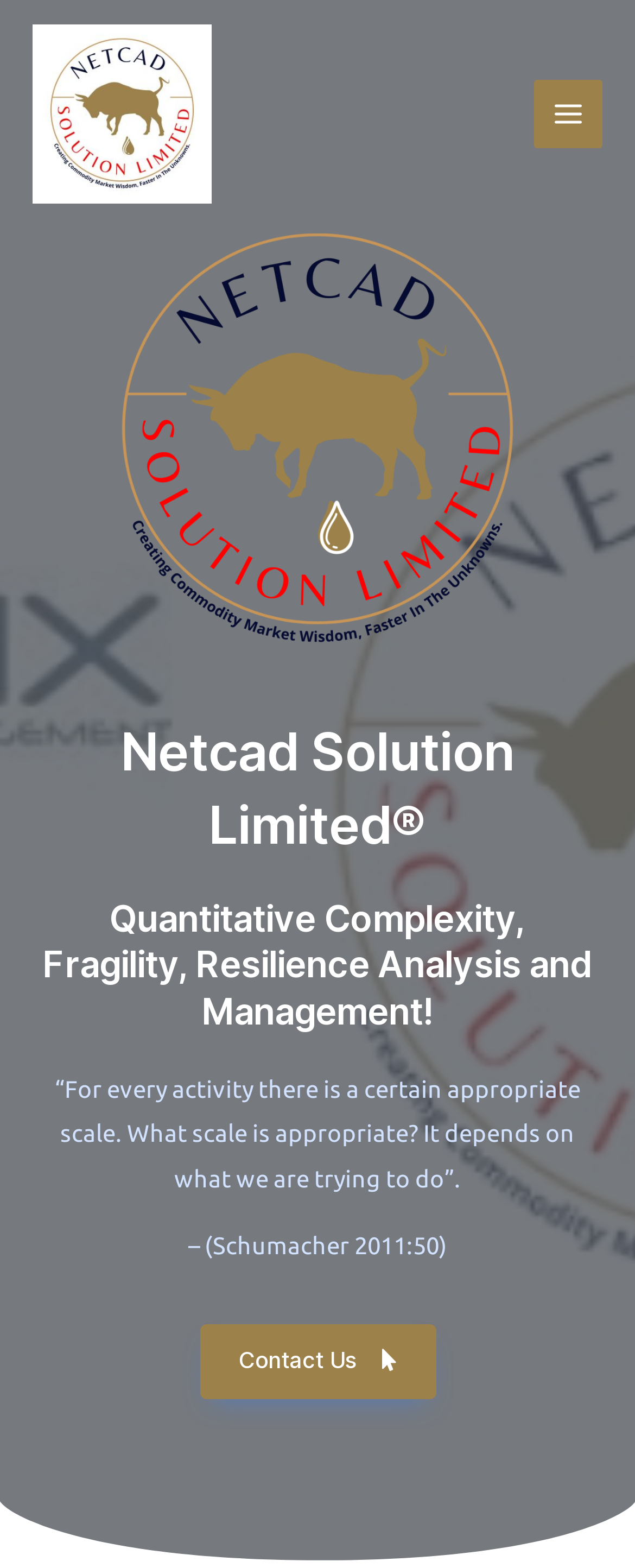Summarize the contents and layout of the webpage in detail.

The webpage is about Netcad Solution Limited, a company that provides commodity market wisdom. At the top left of the page, there is a link to the company's name, "Netcad Solution Limited". To the right of this link, there is a button labeled "Main Menu" that is not expanded. 

Below the top section, there is a large heading that spans almost the entire width of the page, displaying the company's name, "Netcad Solution Limited®", in a prominent manner. Underneath this heading, there is another heading that describes the company's focus, "Quantitative Complexity, Fragility, Resilience Analysis and Management!". 

Further down the page, there is a quote from Schumacher (2011:50) that reads, "“For every activity there is a certain appropriate scale. What scale is appropriate? It depends on what we are trying to do”." The quote is attributed to the author with a citation at the end. Below the quote, there is a link to "Contact Us" on the bottom right of the page.